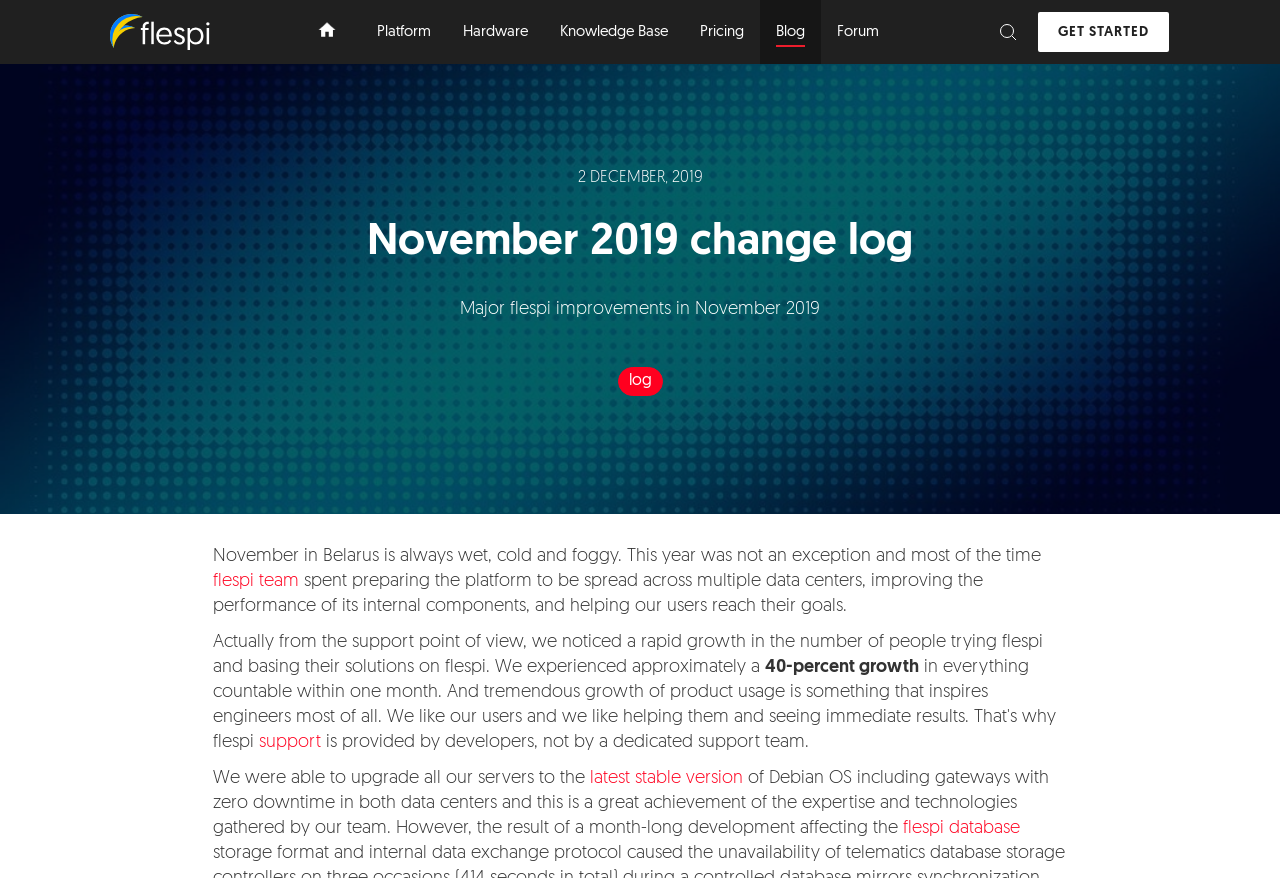Craft a detailed narrative of the webpage's structure and content.

The webpage appears to be a changelog or update log for a platform called Flespi, specifically highlighting the improvements made in November 2019. 

At the top, there is a logo of Flespi, accompanied by a link to the platform. Below this, there are several navigation links, including "Platform", "Hardware", "Knowledge Base", "Pricing", "Blog", and "Forum", which are evenly spaced and aligned horizontally. 

Further down, there is a prominent call-to-action button "GET STARTED" on the right side of the page. 

The main content of the page is divided into sections, with a heading "November 2019 change log" followed by a brief summary of the improvements made. The text describes the efforts of the Flespi team in preparing the platform for multiple data centers, improving performance, and helping users achieve their goals. 

There are several paragraphs of text, with links to specific topics, such as the "flespi team", "log", "support", "latest stable version", and "flespi database". The text also highlights a 40% growth in the number of people trying Flespi and basing their solutions on it. 

Throughout the page, there are no images other than the Flespi logo and a few icons accompanying the navigation links. The overall layout is organized, with clear headings and concise text.